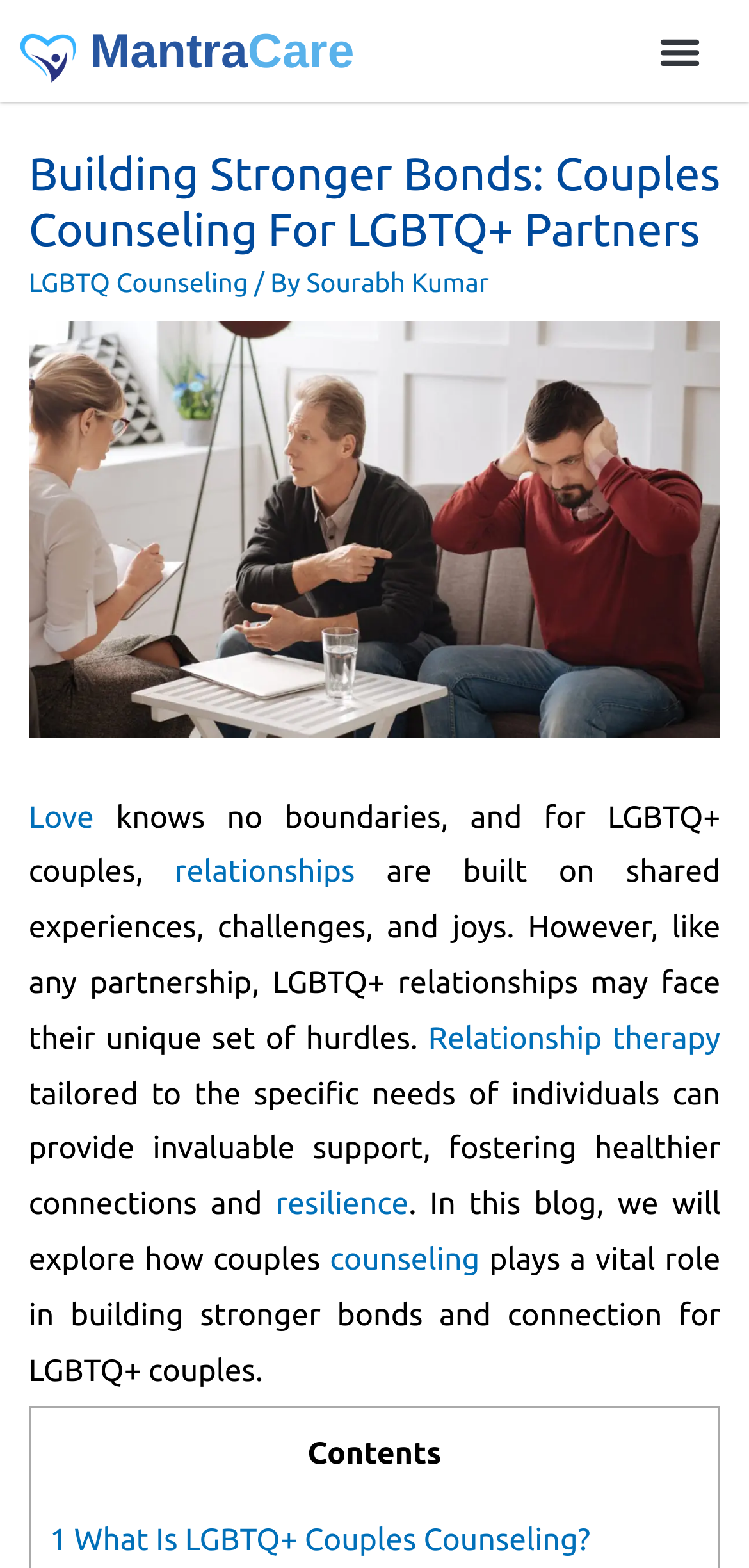Identify the bounding box coordinates of the part that should be clicked to carry out this instruction: "Read about LGBTQ Counseling".

[0.038, 0.17, 0.331, 0.189]